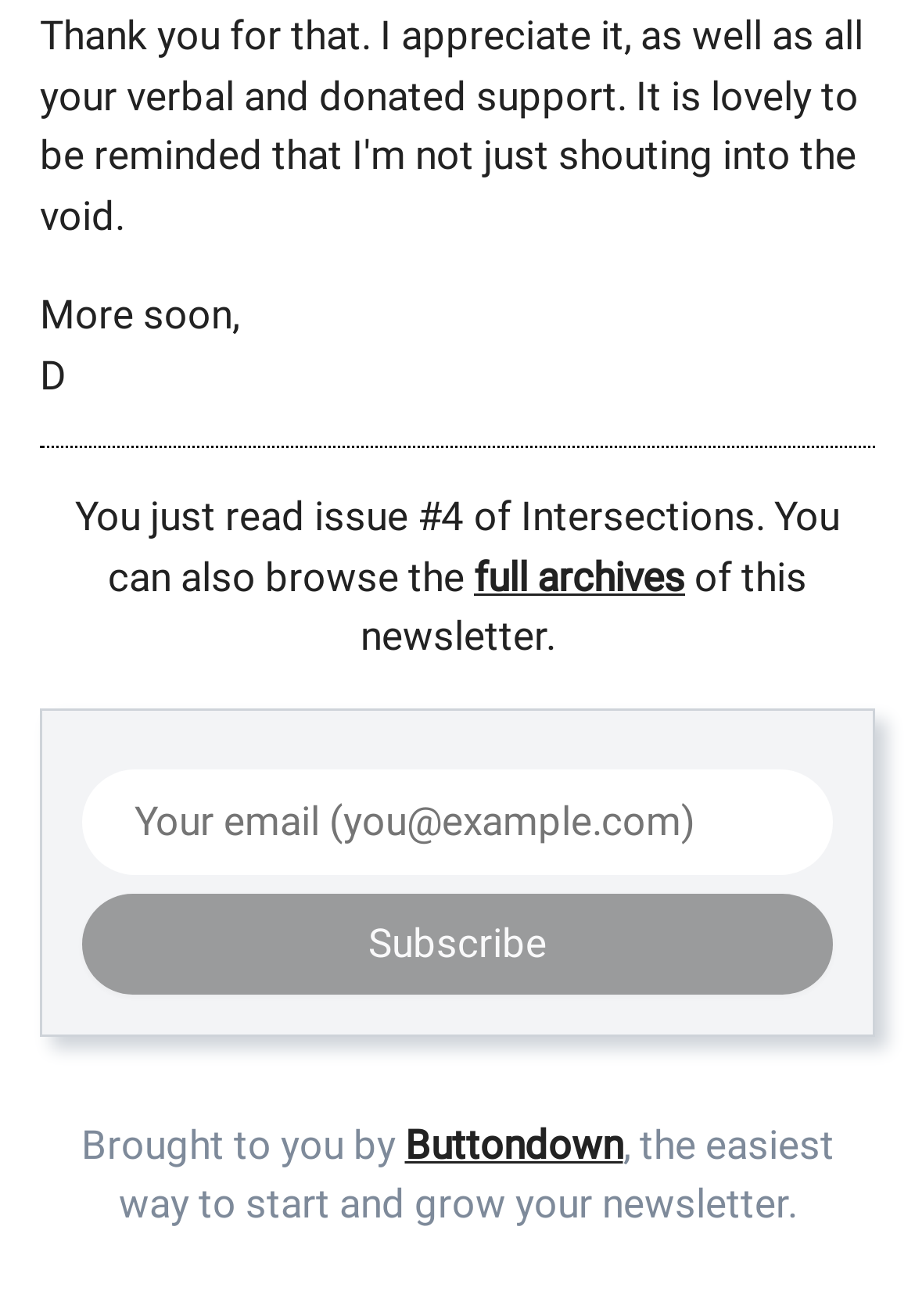Based on the element description full archives, identify the bounding box coordinates for the UI element. The coordinates should be in the format (top-left x, top-left y, bottom-right x, bottom-right y) and within the 0 to 1 range.

[0.518, 0.421, 0.749, 0.456]